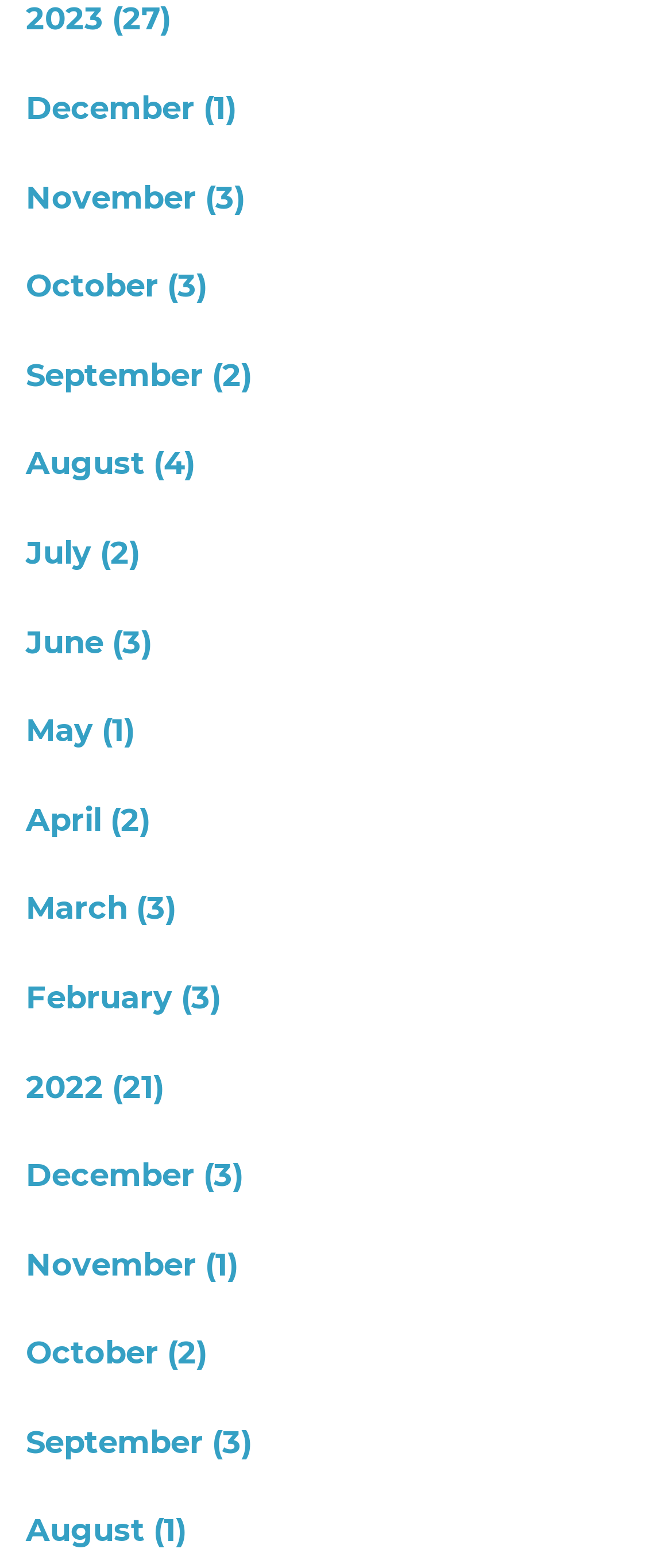What is the bounding box coordinate of the region describing November 2023?
Answer the question with a single word or phrase derived from the image.

[0.038, 0.115, 0.962, 0.15]